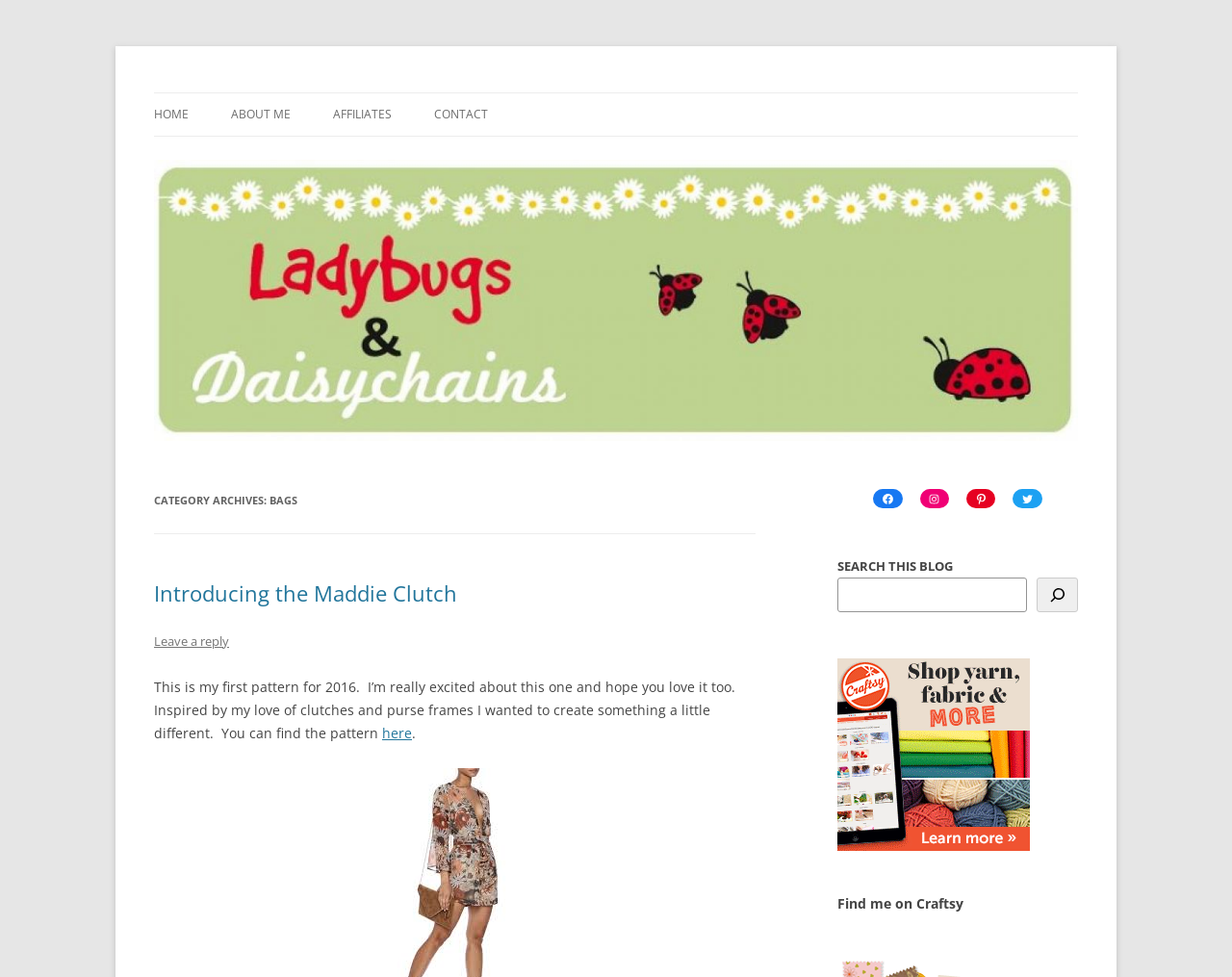Please give a succinct answer using a single word or phrase:
Is there a search function on the page?

Yes